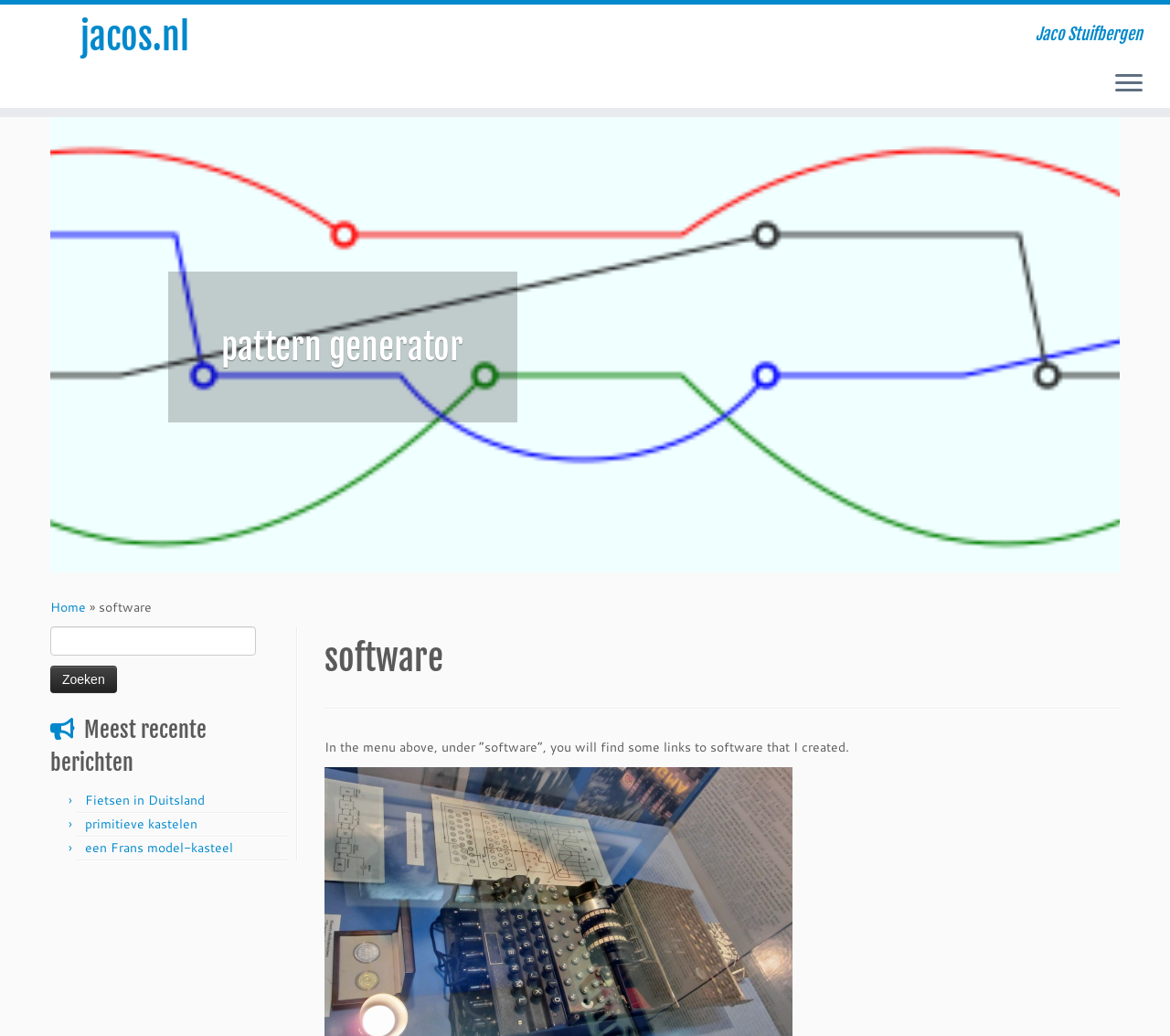Using the information shown in the image, answer the question with as much detail as possible: What is the purpose of the search bar?

I found the answer by analyzing the search bar element which is located at [0.043, 0.605, 0.249, 0.669]. The search bar has a label 'Zoeken naar:' and a button 'Zoeken', which suggests that it is used to search for something. Additionally, the webpage is about software, so it is likely that the search bar is used to search for software.